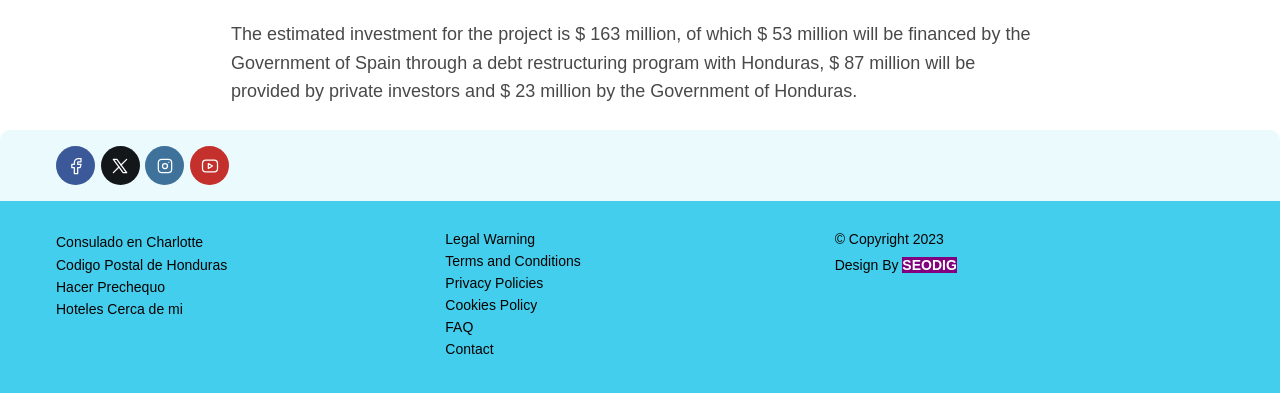Determine the bounding box coordinates of the element that should be clicked to execute the following command: "Visit Facebook".

[0.044, 0.372, 0.074, 0.471]